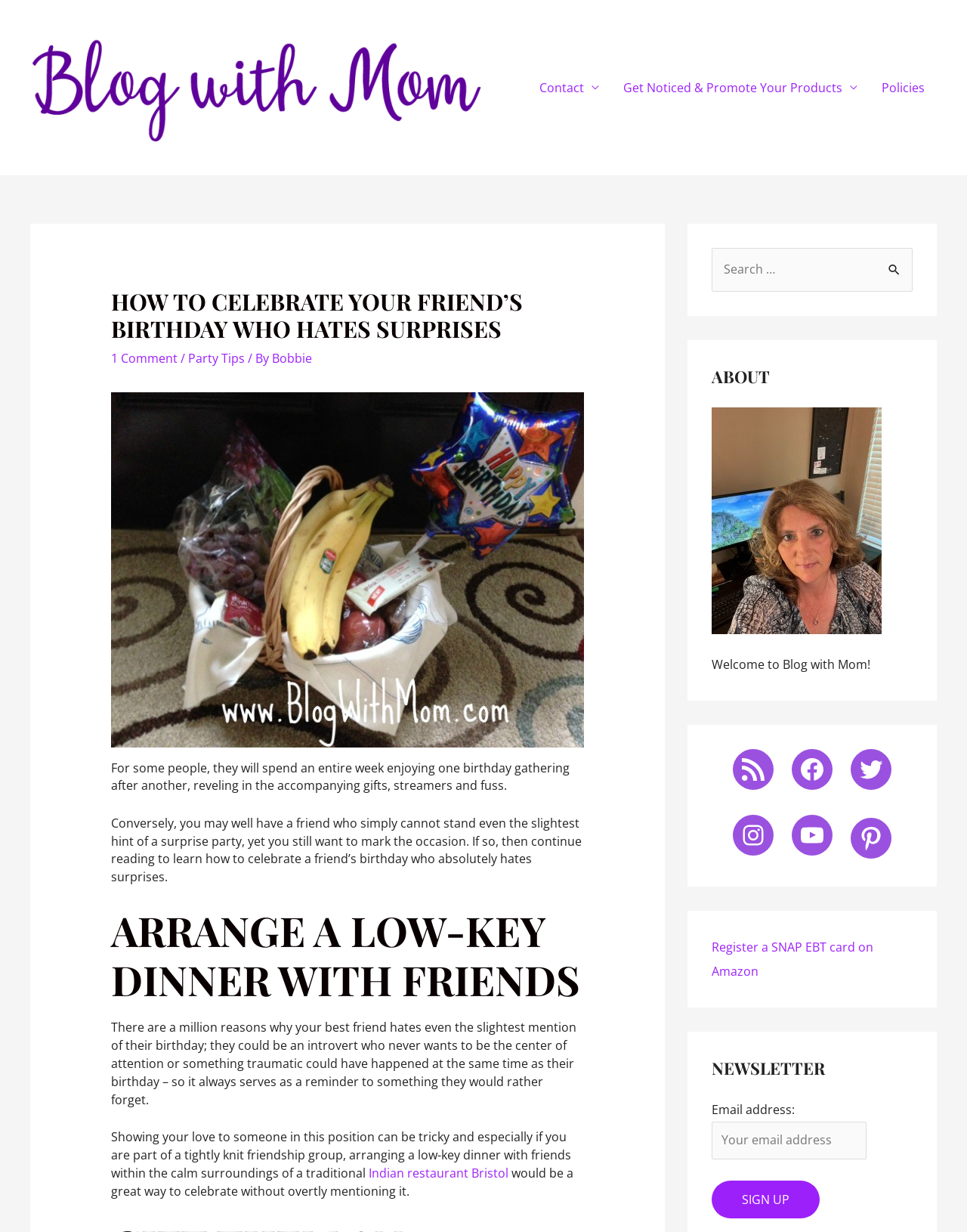Provide a brief response to the question below using a single word or phrase: 
What is the name of the blog?

Blog With Mom